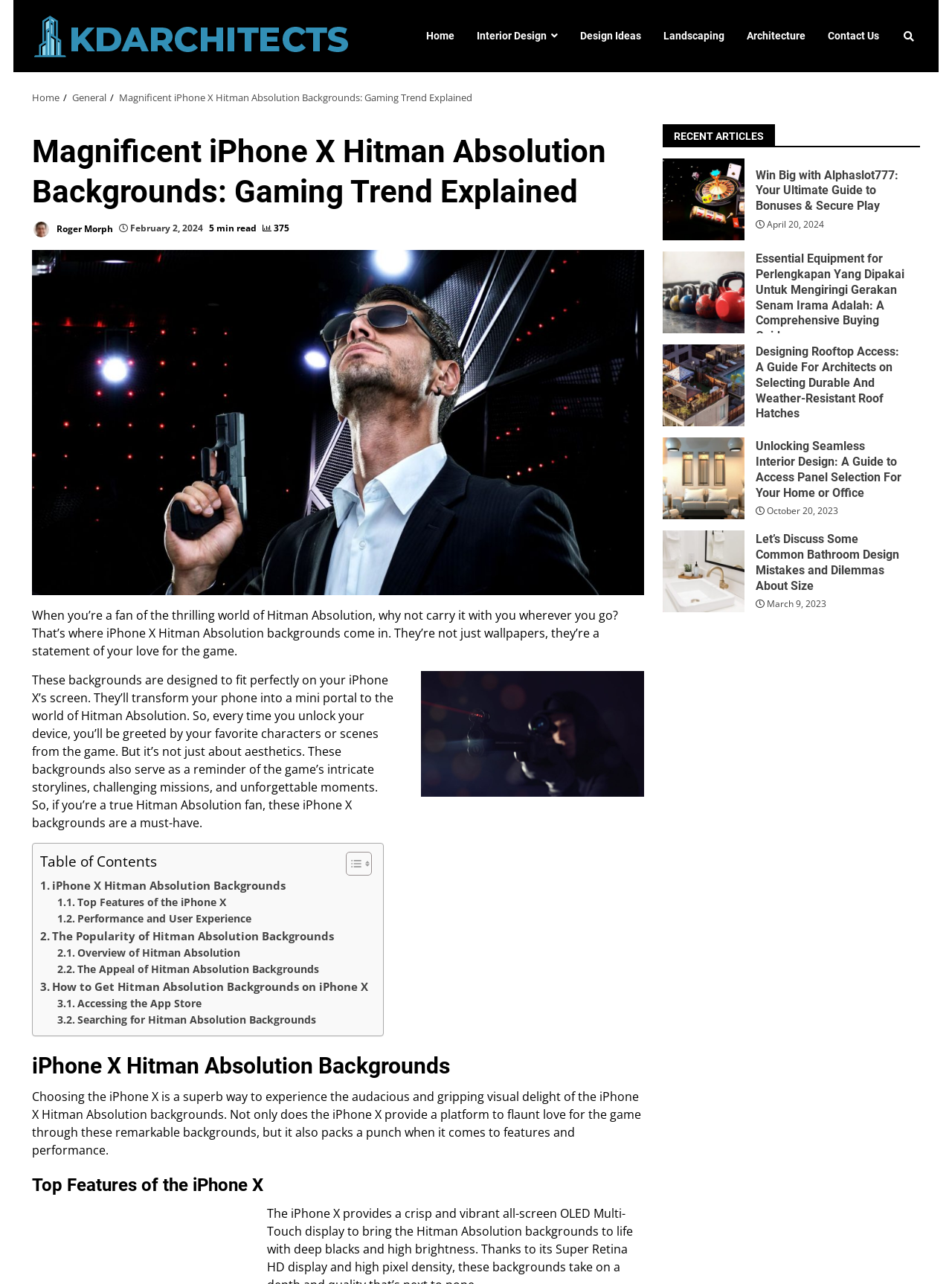Identify the bounding box coordinates for the UI element described as follows: "Accessing the App Store". Ensure the coordinates are four float numbers between 0 and 1, formatted as [left, top, right, bottom].

[0.06, 0.775, 0.211, 0.788]